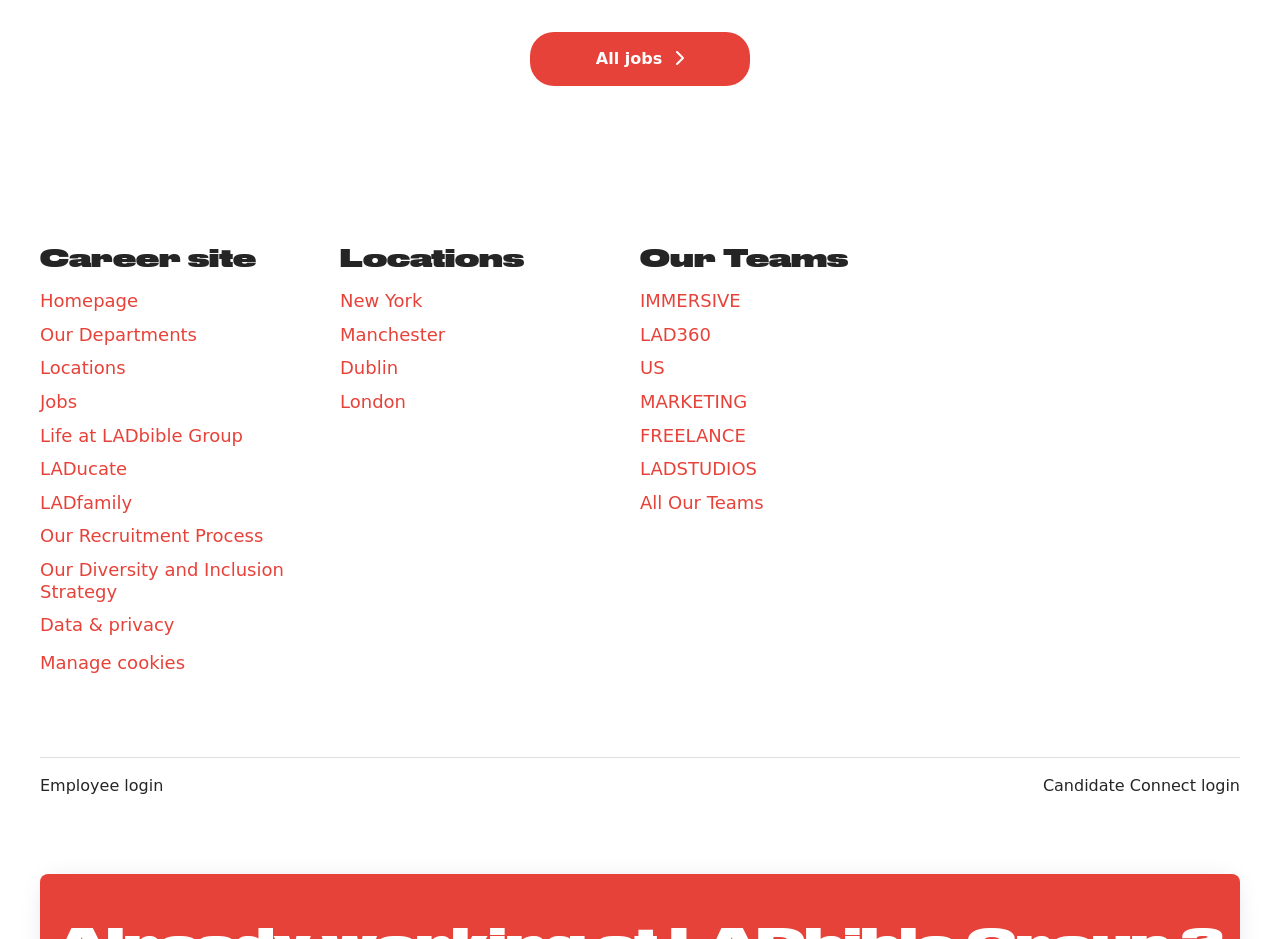Provide the bounding box coordinates of the HTML element this sentence describes: "Our Diversity and Inclusion Strategy".

[0.031, 0.591, 0.222, 0.645]